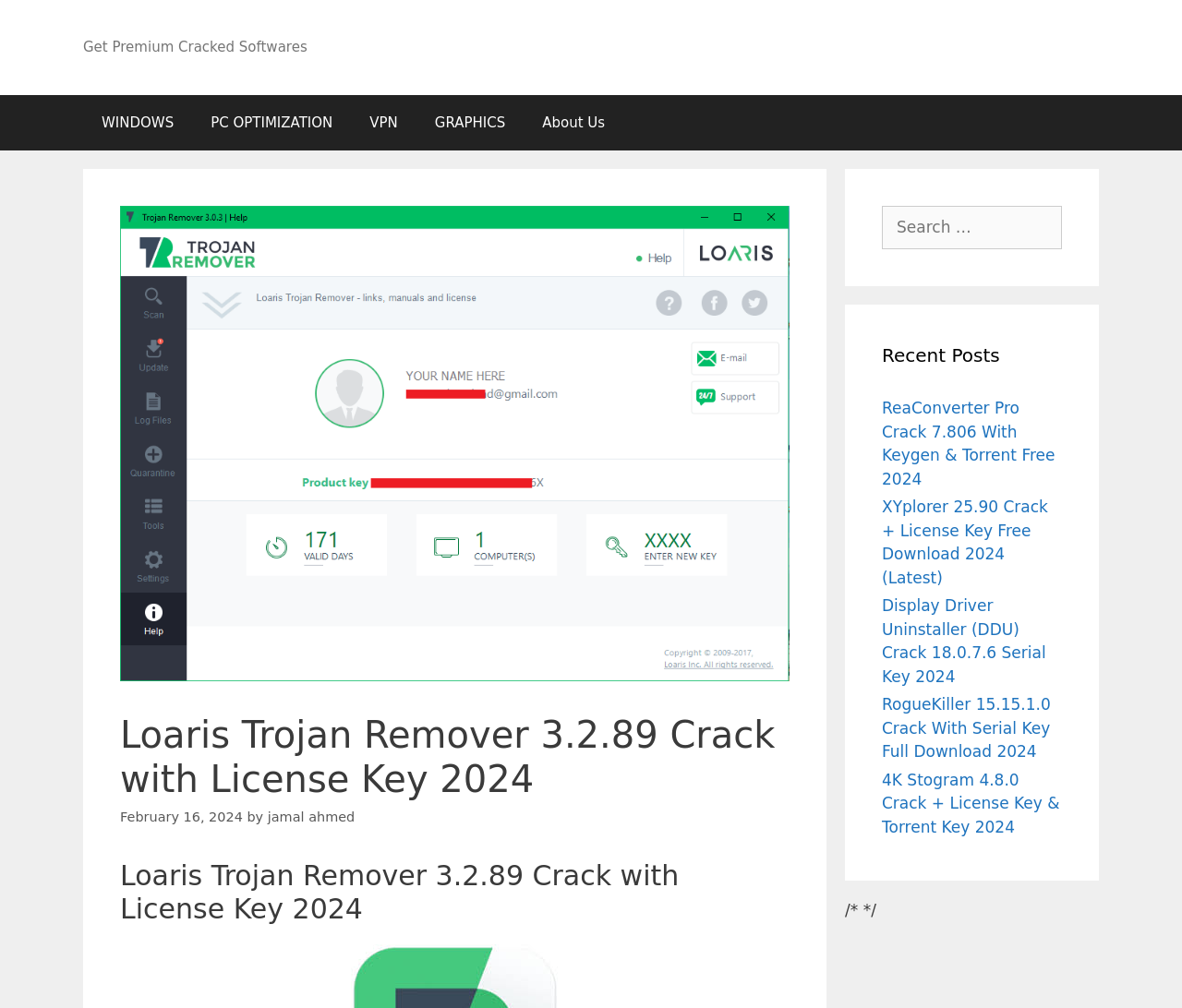Please mark the clickable region by giving the bounding box coordinates needed to complete this instruction: "visit the Travel page".

None